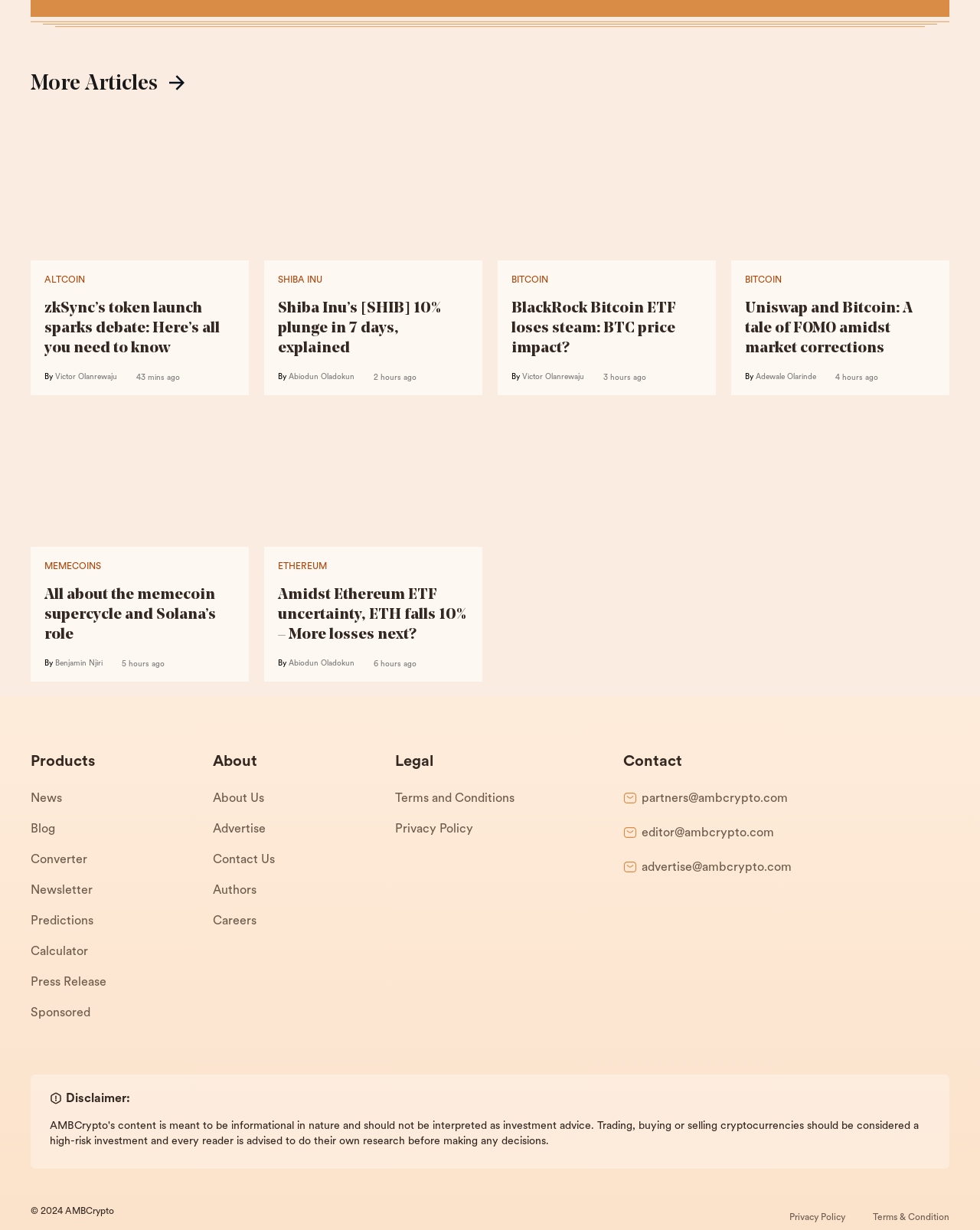From the webpage screenshot, predict the bounding box of the UI element that matches this description: "Predictions".

[0.031, 0.737, 0.217, 0.762]